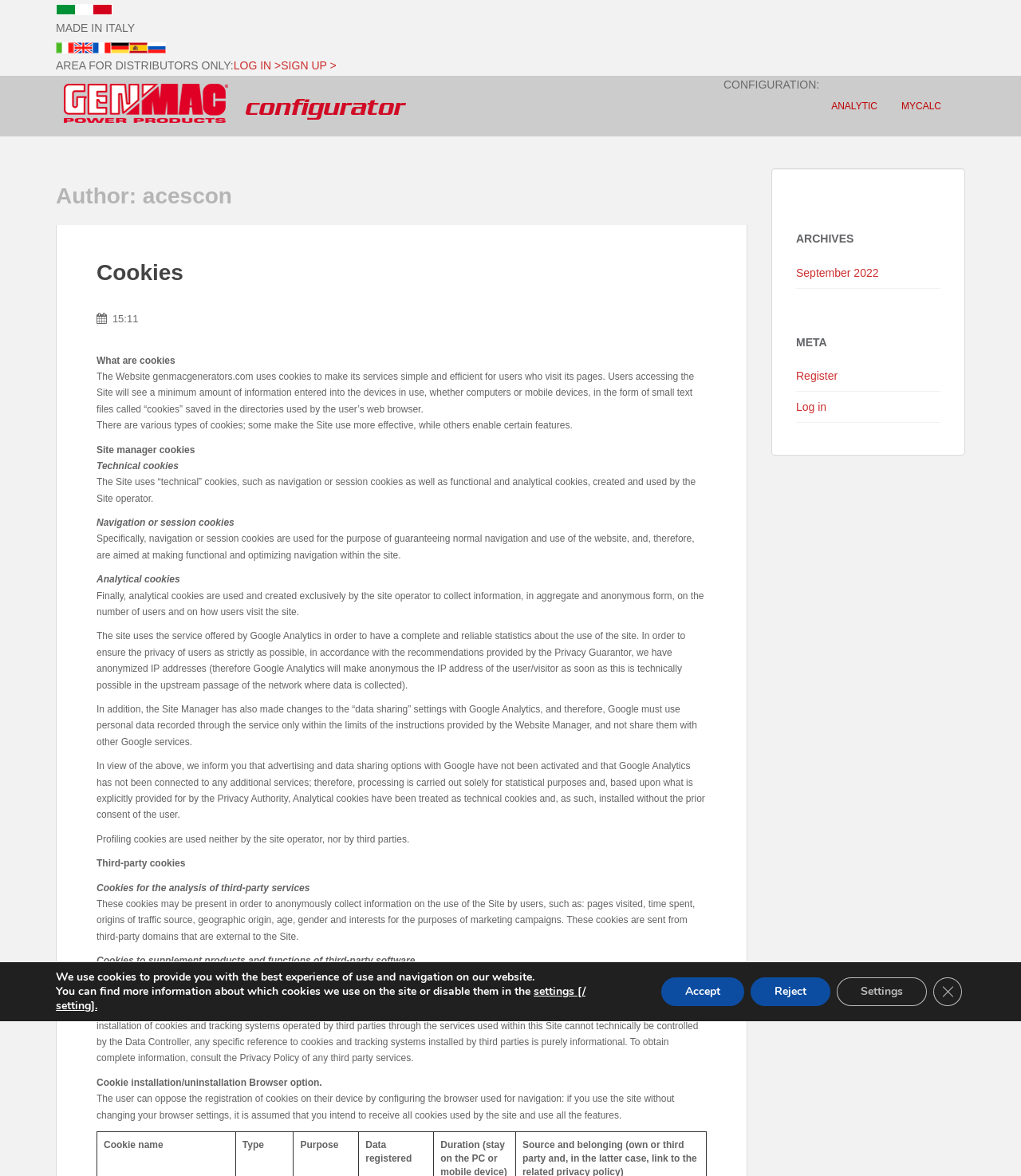Give a comprehensive overview of the webpage, including key elements.

The webpage is about cookies, specifically explaining what cookies are, the types of cookies used, and how they are used on the website genmacgenerators.com. 

At the top of the page, there is an Italian flag image, followed by the text "MADE IN ITALY" and a row of flag icons representing different languages. Below this, there is a section for distributors only, with links to log in and sign up.

On the left side of the page, there is a menu with links to configuration options, including analytic and mycalc. Below this, there is a heading "Cookies" with a subheading "What are cookies" and a lengthy text explaining the purpose and types of cookies used on the website.

The text explains that the website uses technical cookies, such as navigation or session cookies, functional and analytical cookies, and third-party cookies. It also explains how Google Analytics is used to collect anonymous data on website usage.

On the right side of the page, there is a complementary section with headings "ARCHIVES" and "META", containing links to archives and meta information.

At the bottom of the page, there is a GDPR cookie banner with a message explaining the use of cookies on the website and providing options to accept, reject, or customize cookie settings.